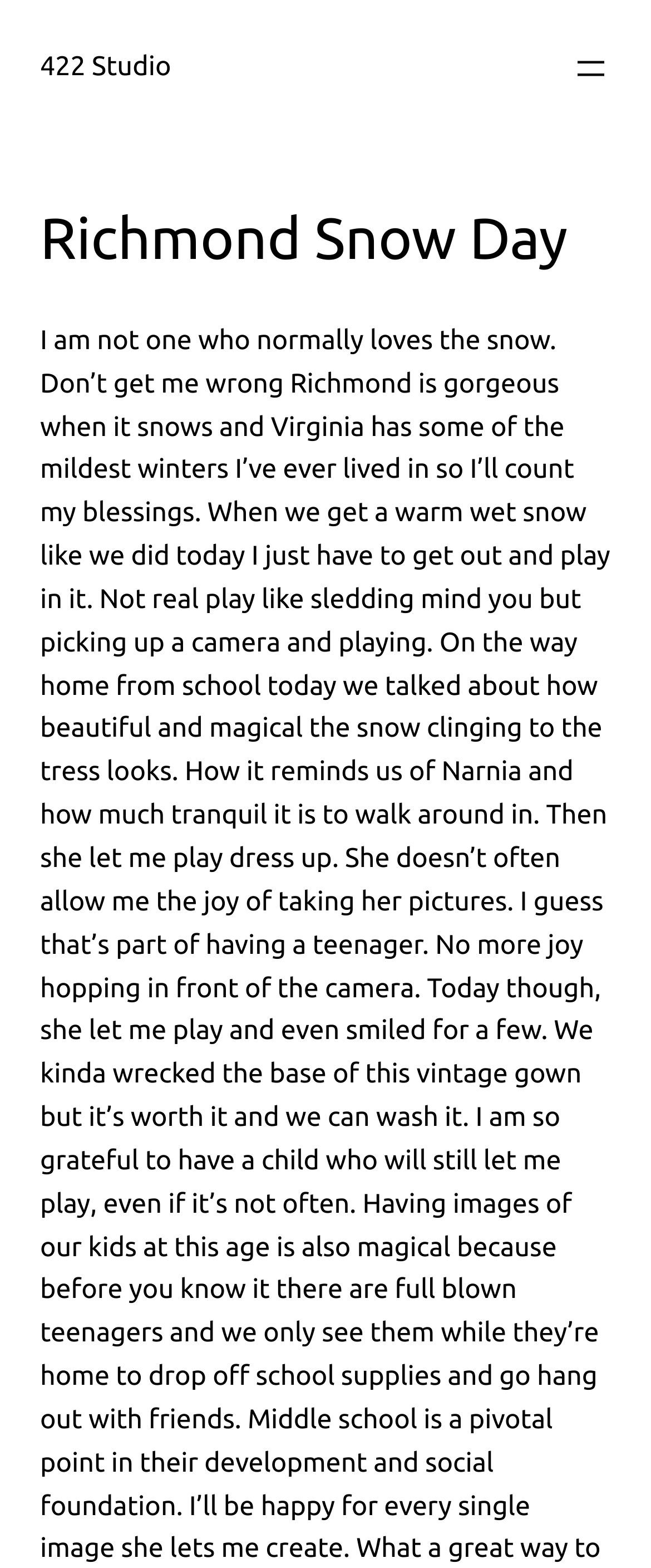What is the headline of the webpage?

Richmond Snow Day